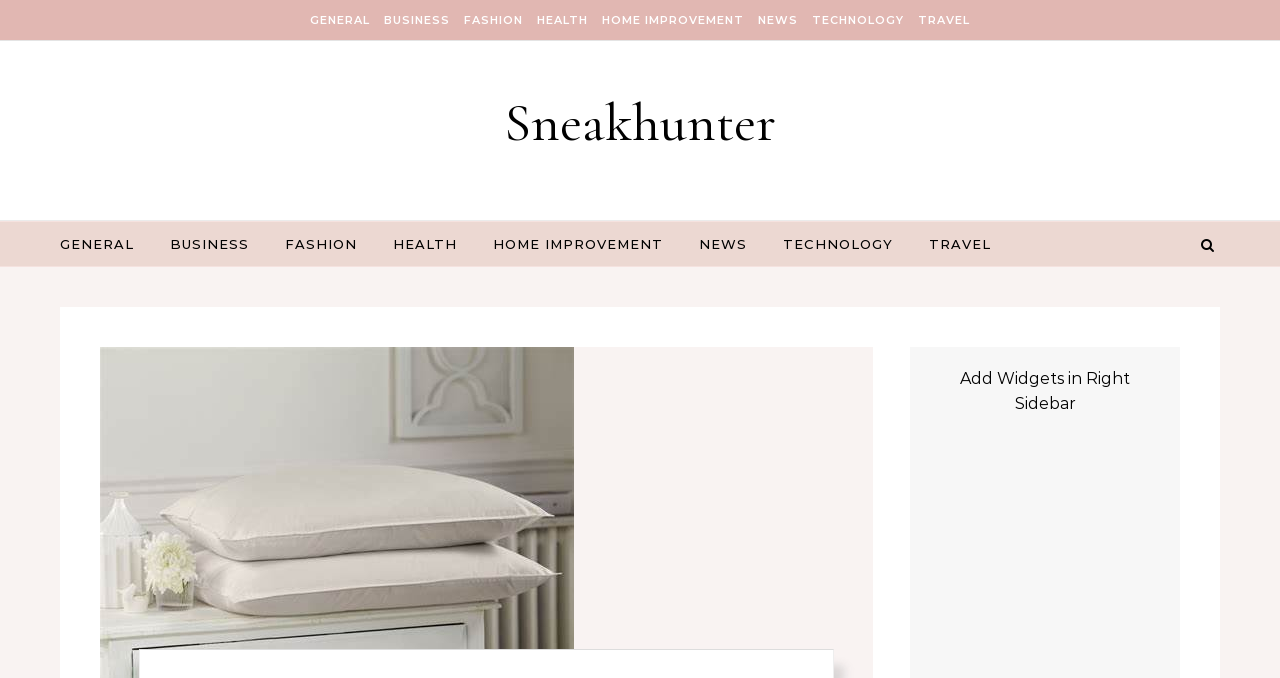Using the provided element description "Tech & Sci", determine the bounding box coordinates of the UI element.

None